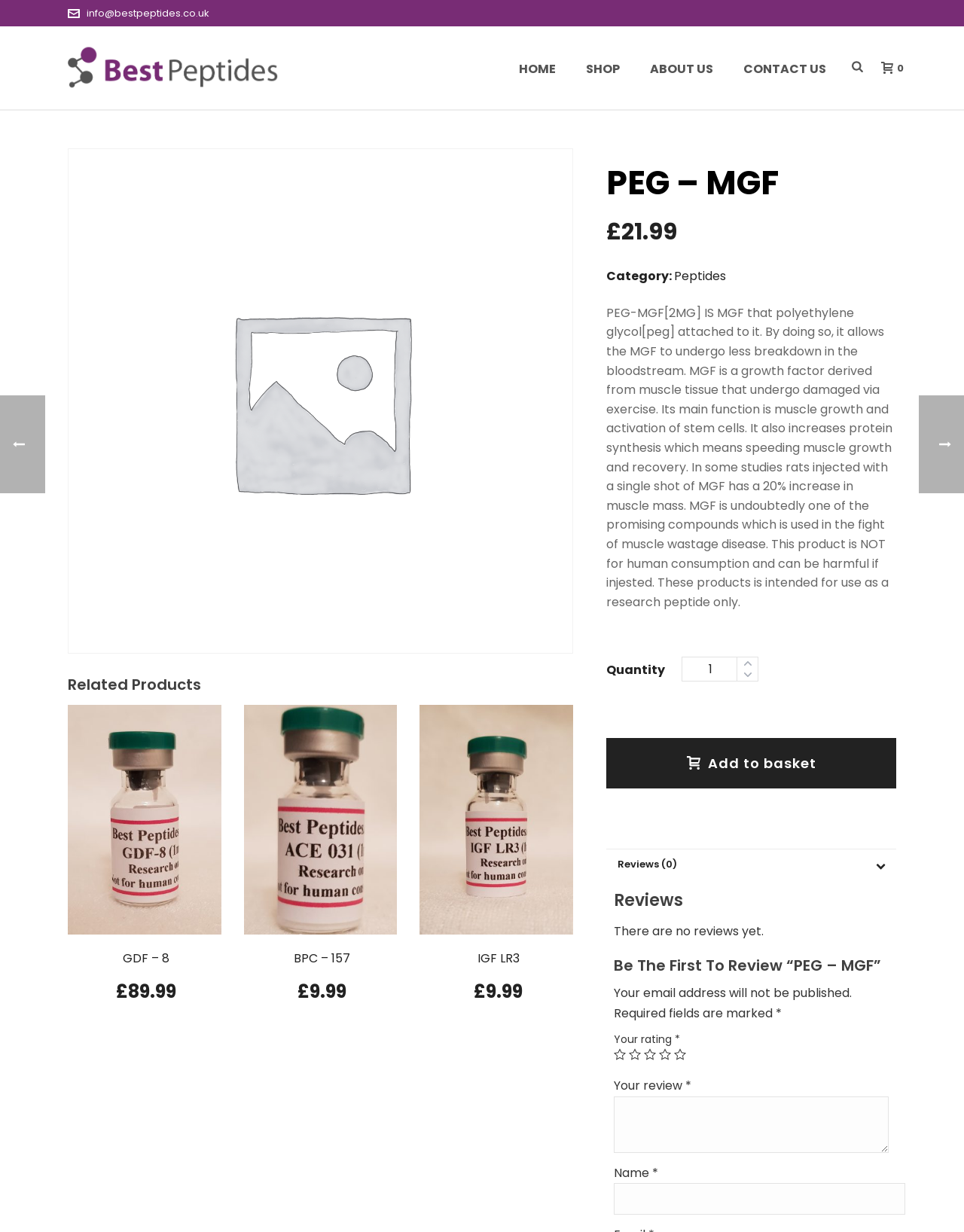Can you give a comprehensive explanation to the question given the content of the image?
What is the name of the related product?

I found the name of the related product by looking at the 'Related Products' section, where it lists several products, including 'GDF-8 £89.99'.